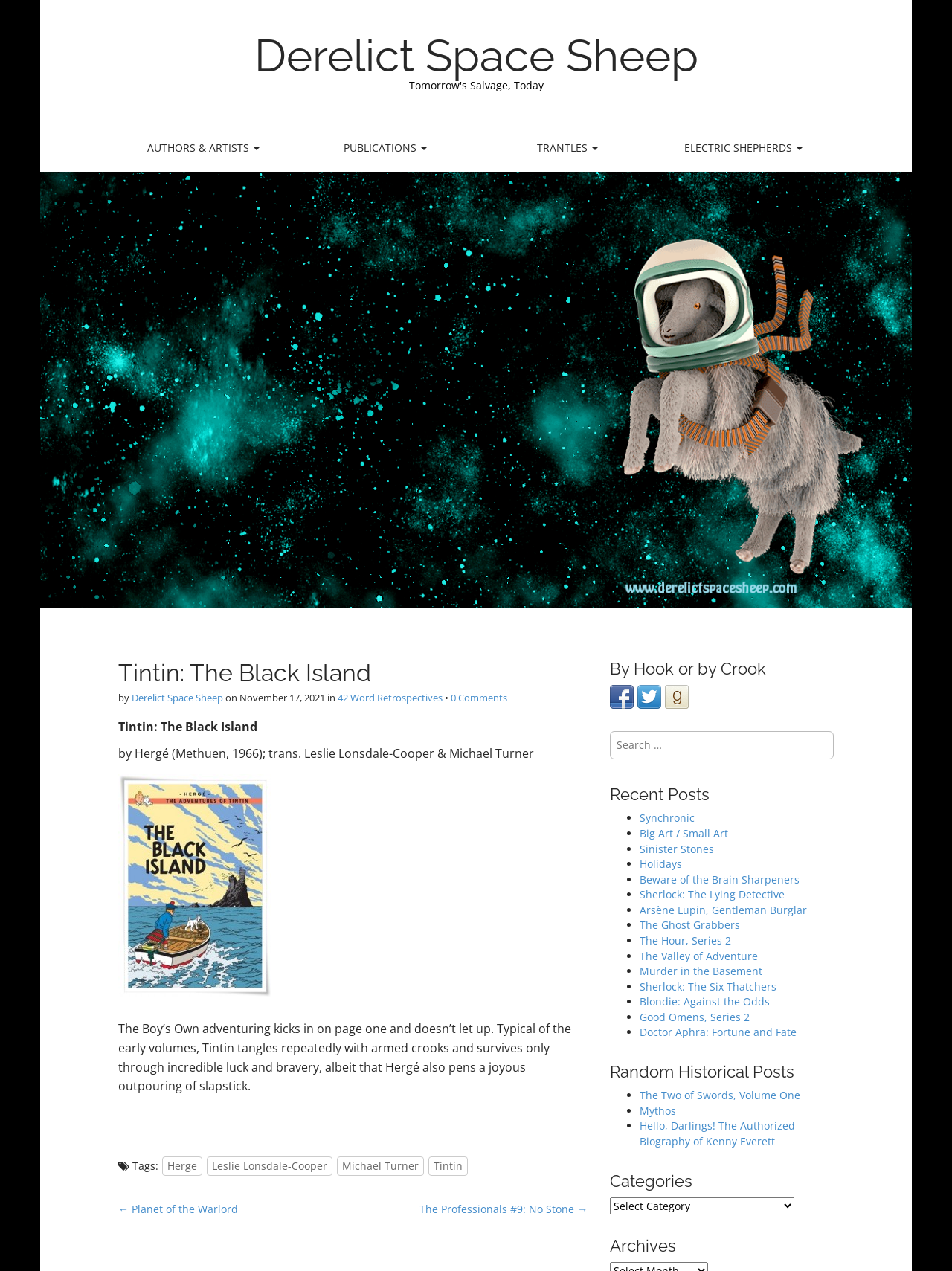How many comments does the post have?
Provide a short answer using one word or a brief phrase based on the image.

0